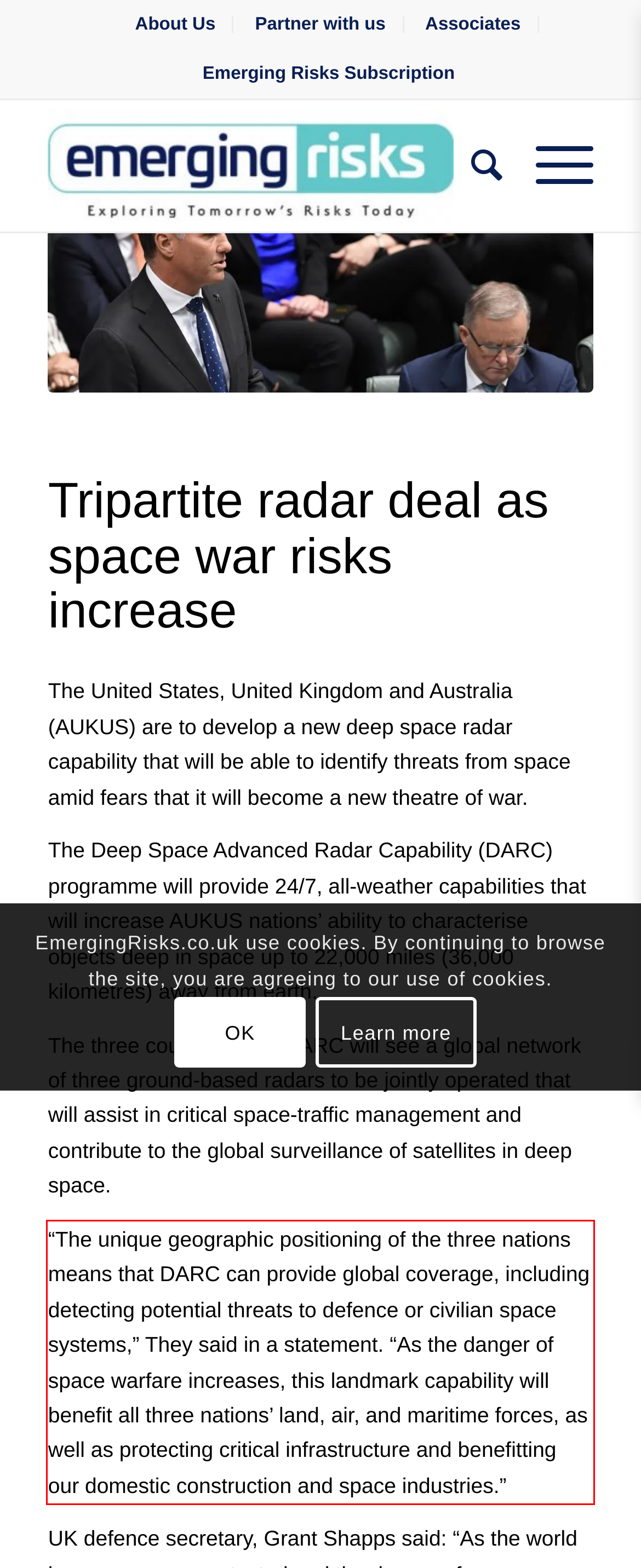Within the provided webpage screenshot, find the red rectangle bounding box and perform OCR to obtain the text content.

“The unique geographic positioning of the three nations means that DARC can provide global coverage, including detecting potential threats to defence or civilian space systems,” They said in a statement. “As the danger of space warfare increases, this landmark capability will benefit all three nations’ land, air, and maritime forces, as well as protecting critical infrastructure and benefitting our domestic construction and space industries.”